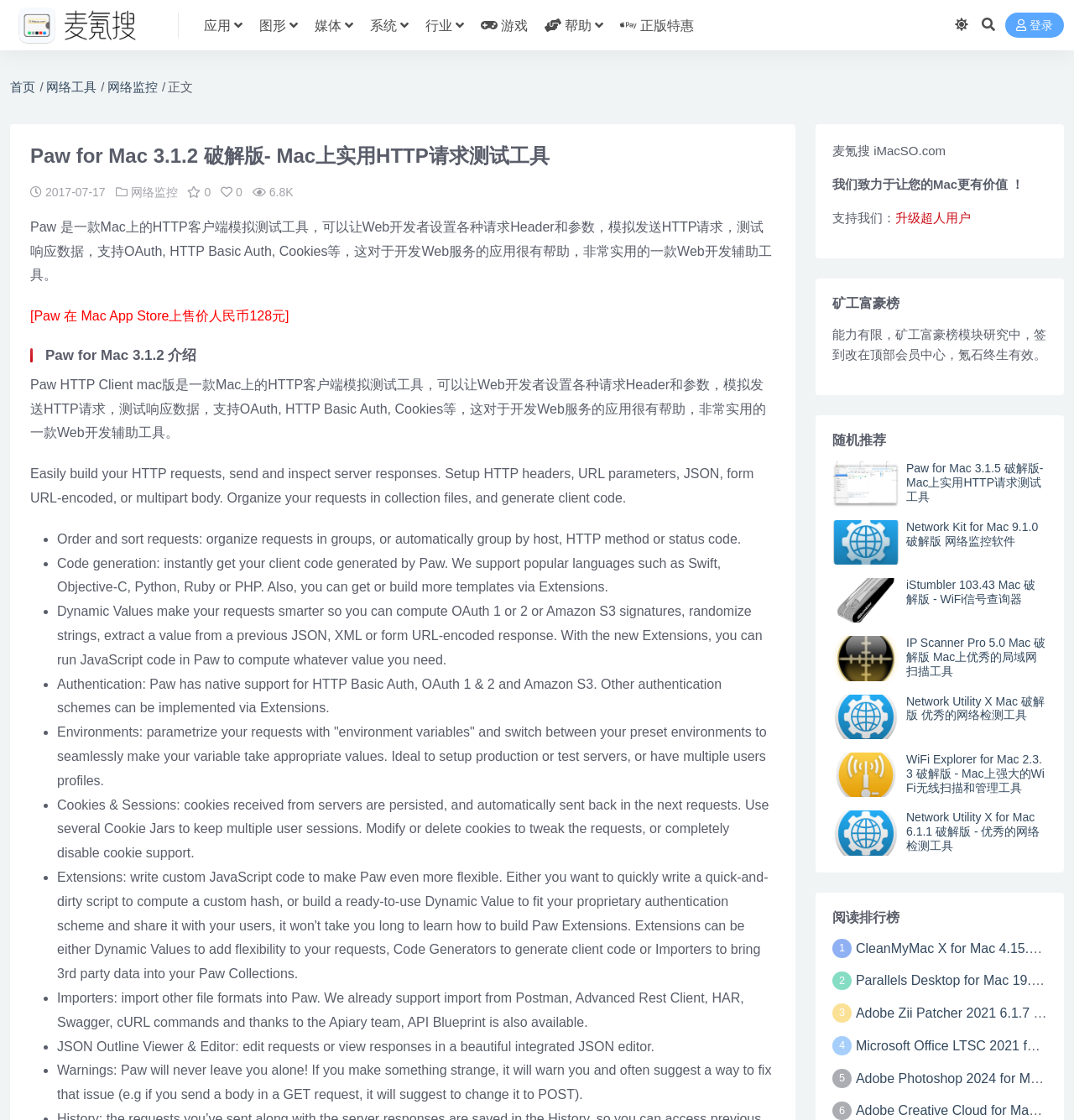Can you pinpoint the bounding box coordinates for the clickable element required for this instruction: "go to the homepage"? The coordinates should be four float numbers between 0 and 1, i.e., [left, top, right, bottom].

[0.009, 0.071, 0.033, 0.084]